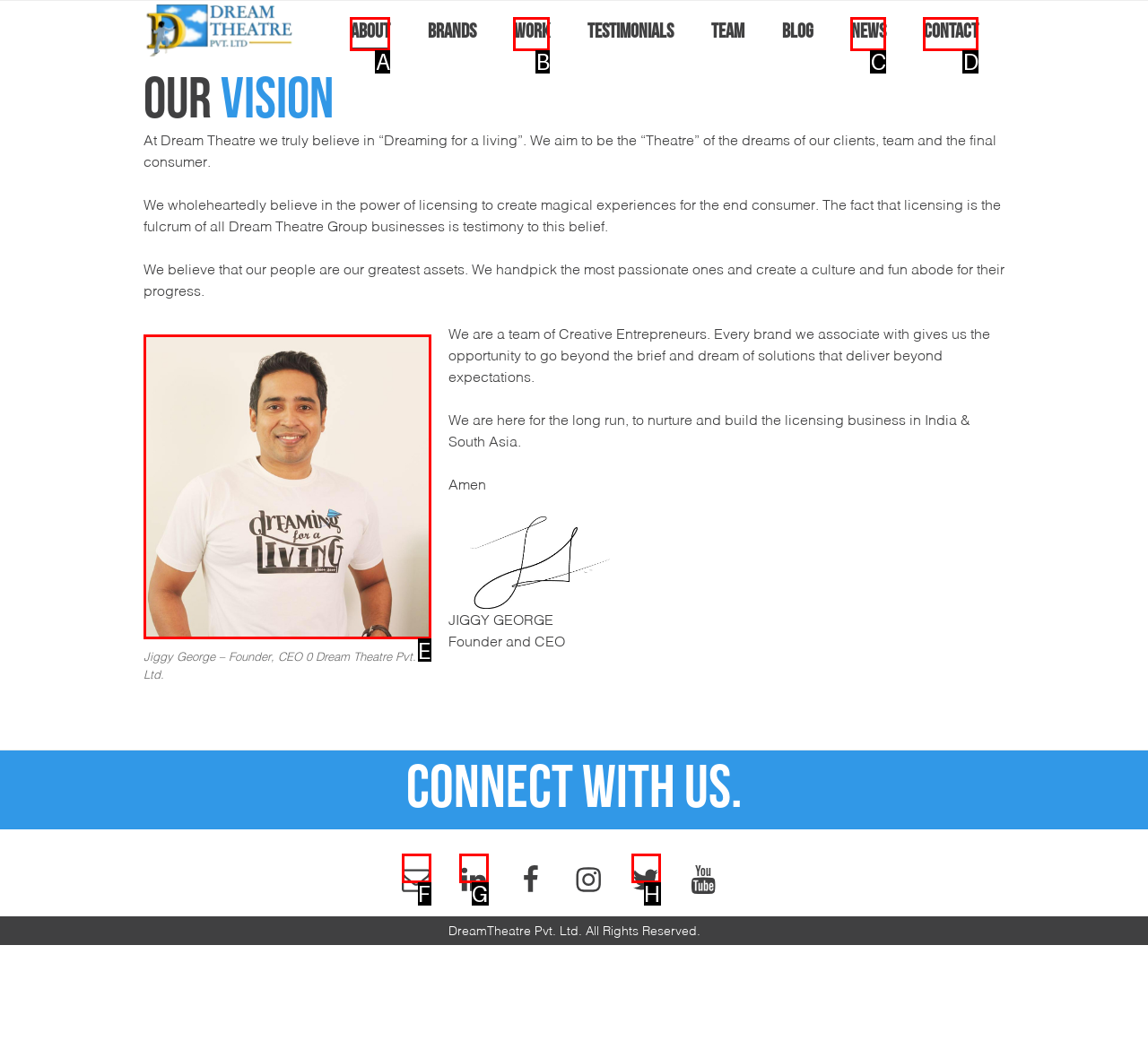Select the appropriate HTML element to click on to finish the task: Call the phone number.
Answer with the letter corresponding to the selected option.

None